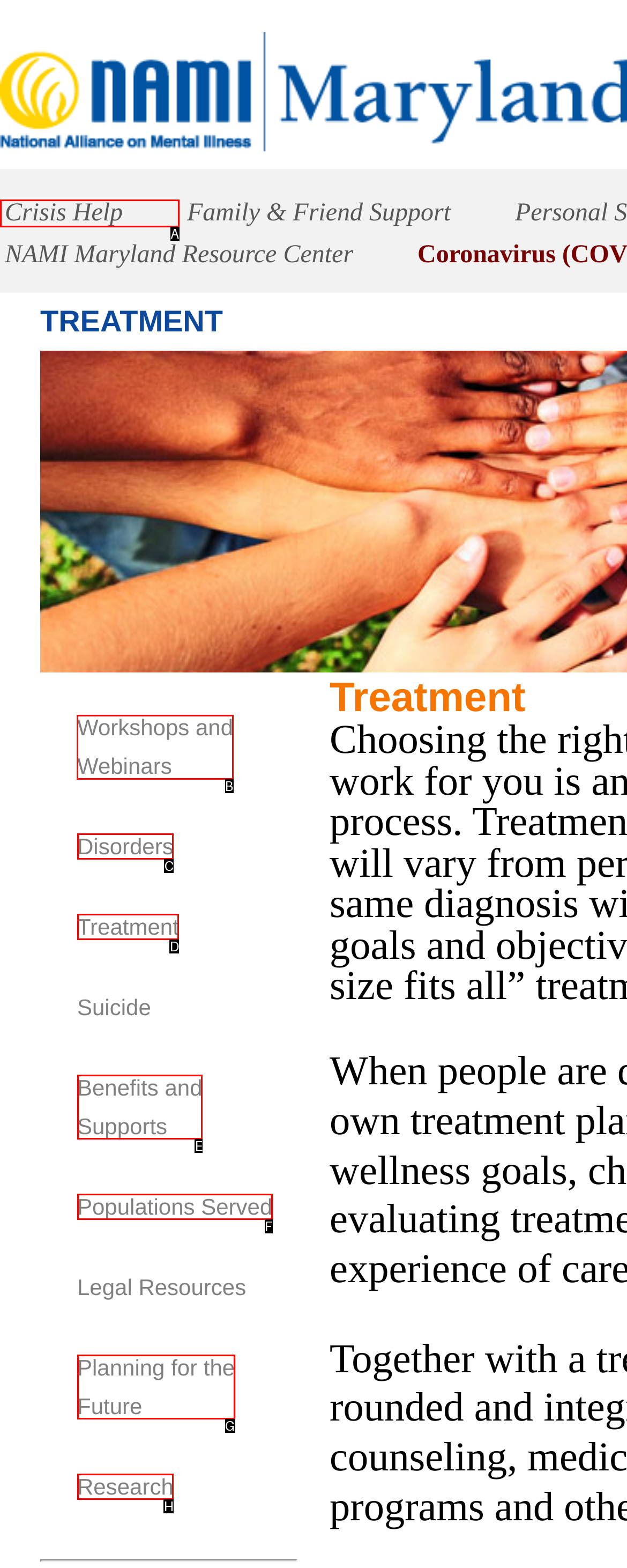Which option should you click on to fulfill this task: View workshops and webinars? Answer with the letter of the correct choice.

B